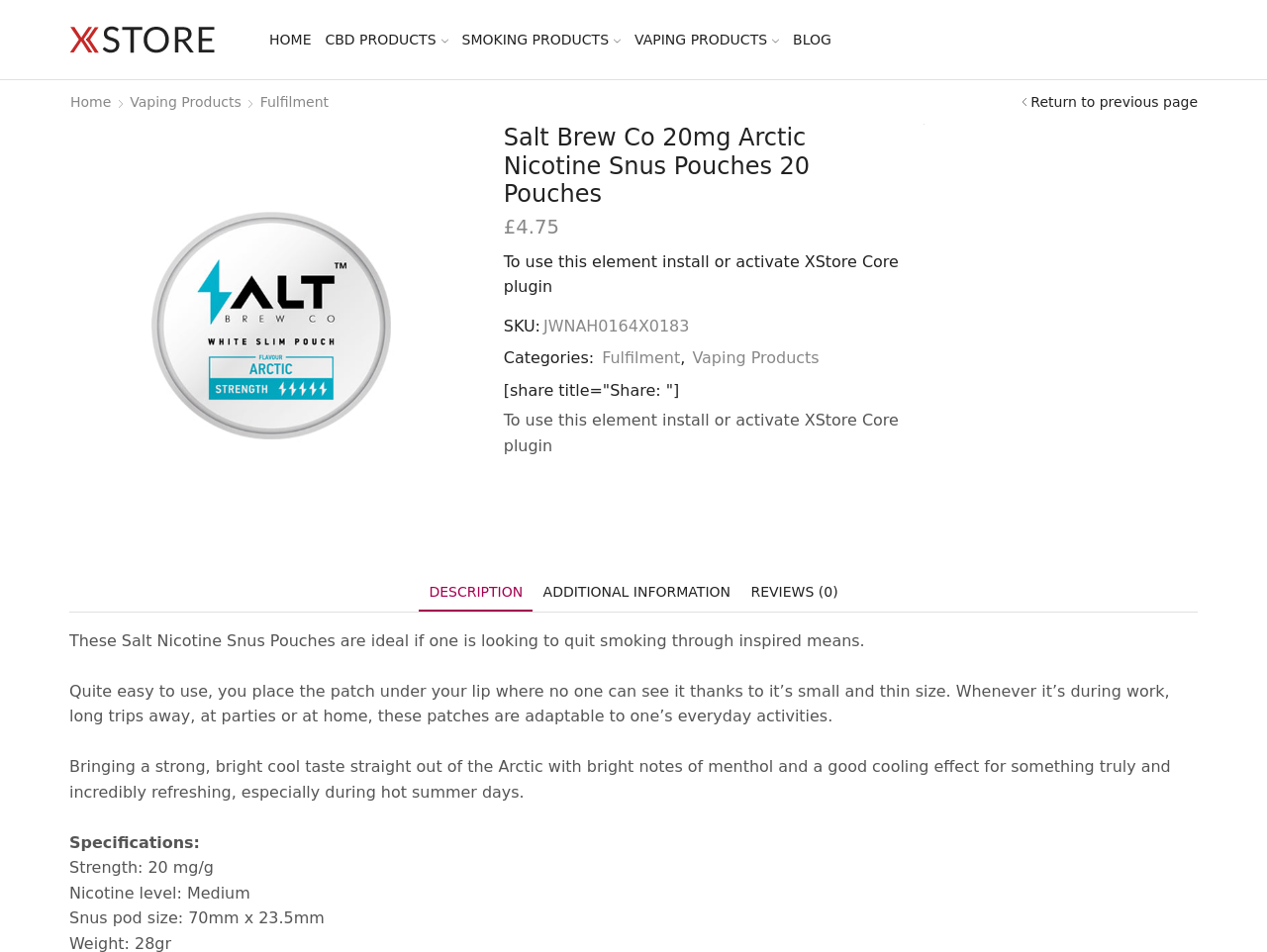Summarize the webpage with a detailed and informative caption.

This webpage is about a product called Salt Brew Co 20mg Arctic Nicotine Snus Pouches, which is available at My CBD. At the top left corner, there is a logo of My CBD, accompanied by a navigation menu with links to HOME, CBD PRODUCTS, SMOKING PRODUCTS, VAPING PRODUCTS, and BLOG. Below the navigation menu, there is a breadcrumb navigation showing the current page's location.

The main content of the page is about the product, with a heading that displays the product name. Below the heading, there is a price displayed as £4.75. The product image is located on the left side of the page, taking up a significant portion of the screen.

On the right side of the product image, there is a section with product details, including the SKU, categories, and a share button. The categories include Fulfilment and Vaping Products, which are also links to other pages.

Below the product details section, there are three links: DESCRIPTION, ADDITIONAL INFORMATION, and REVIEWS (0), which suggest that there are no reviews for this product yet.

The main content of the page is followed by a product description, which is divided into three paragraphs. The first paragraph explains the benefits of using Salt Nicotine Snus Pouches to quit smoking. The second paragraph describes how to use the patches and their adaptability to daily activities. The third paragraph highlights the product's features, including its strong, bright cool taste and refreshing effect.

Finally, there is a specifications section that lists the product's details, including its strength, nicotine level, and snus pod size.